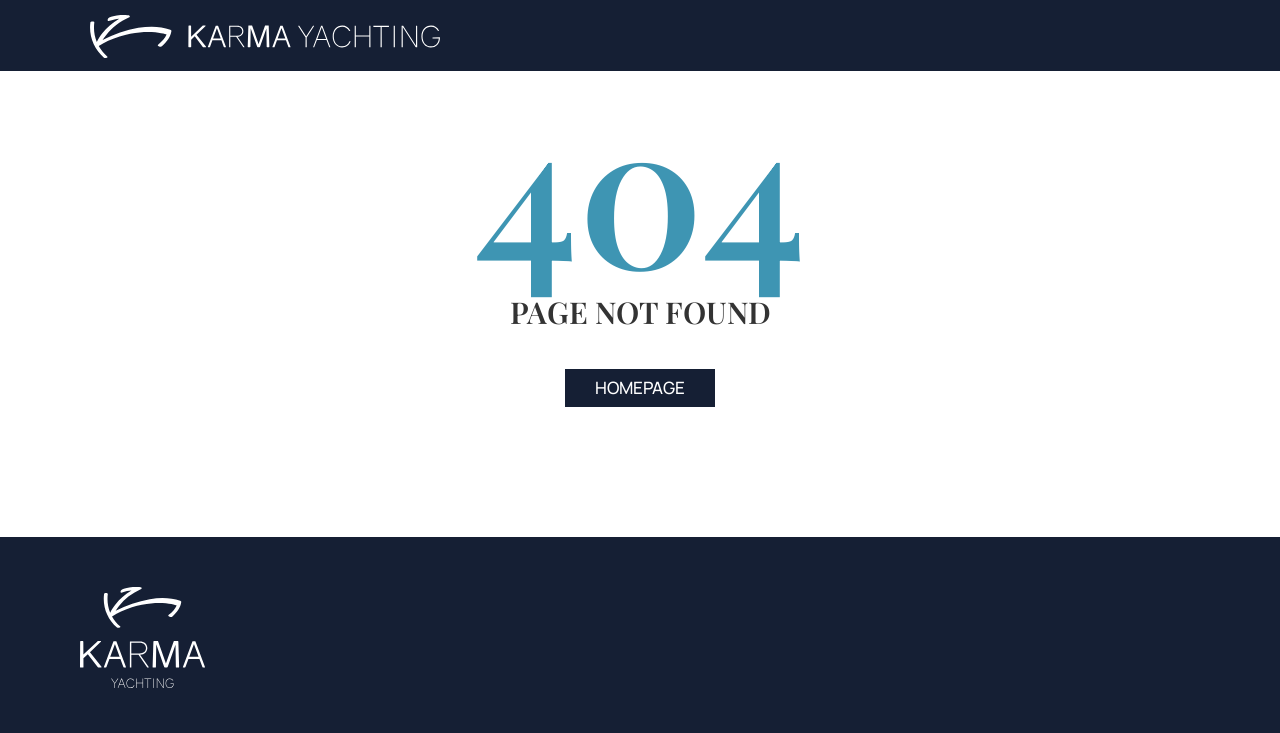Specify the bounding box coordinates (top-left x, top-left y, bottom-right x, bottom-right y) of the UI element in the screenshot that matches this description: Skip to content

[0.006, 0.011, 0.082, 0.034]